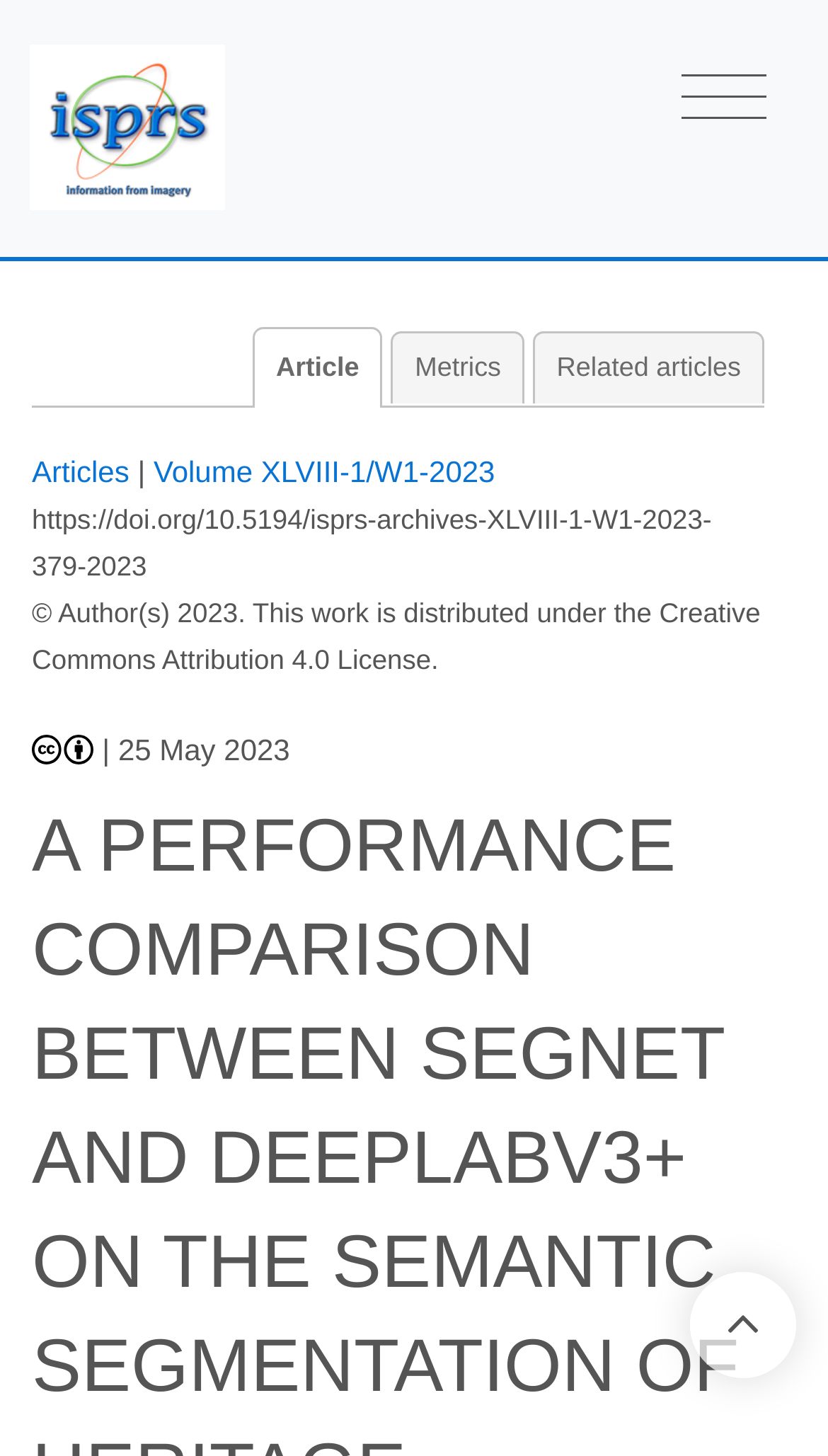Provide a short, one-word or phrase answer to the question below:
How many links are in the navigation bar?

4